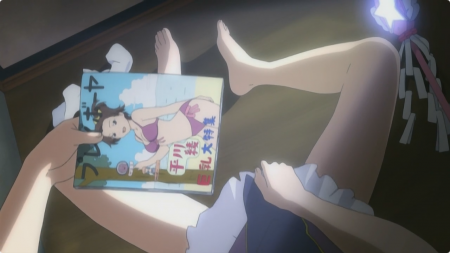What is Tsugumi's attire like?
Based on the image, provide a one-word or brief-phrase response.

frilly and casual